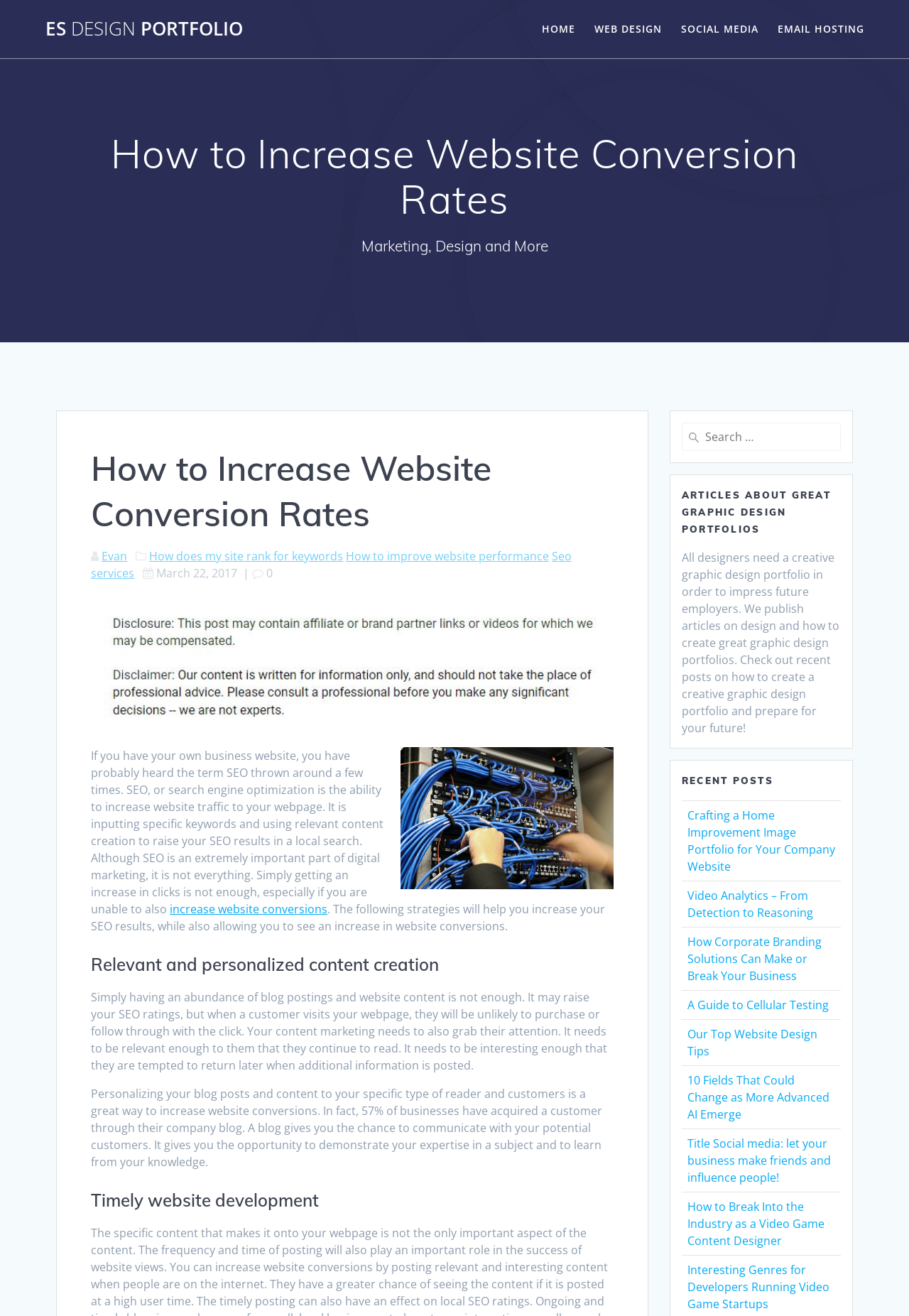Identify the bounding box coordinates for the element you need to click to achieve the following task: "Search for something". Provide the bounding box coordinates as four float numbers between 0 and 1, in the form [left, top, right, bottom].

[0.75, 0.321, 0.925, 0.343]